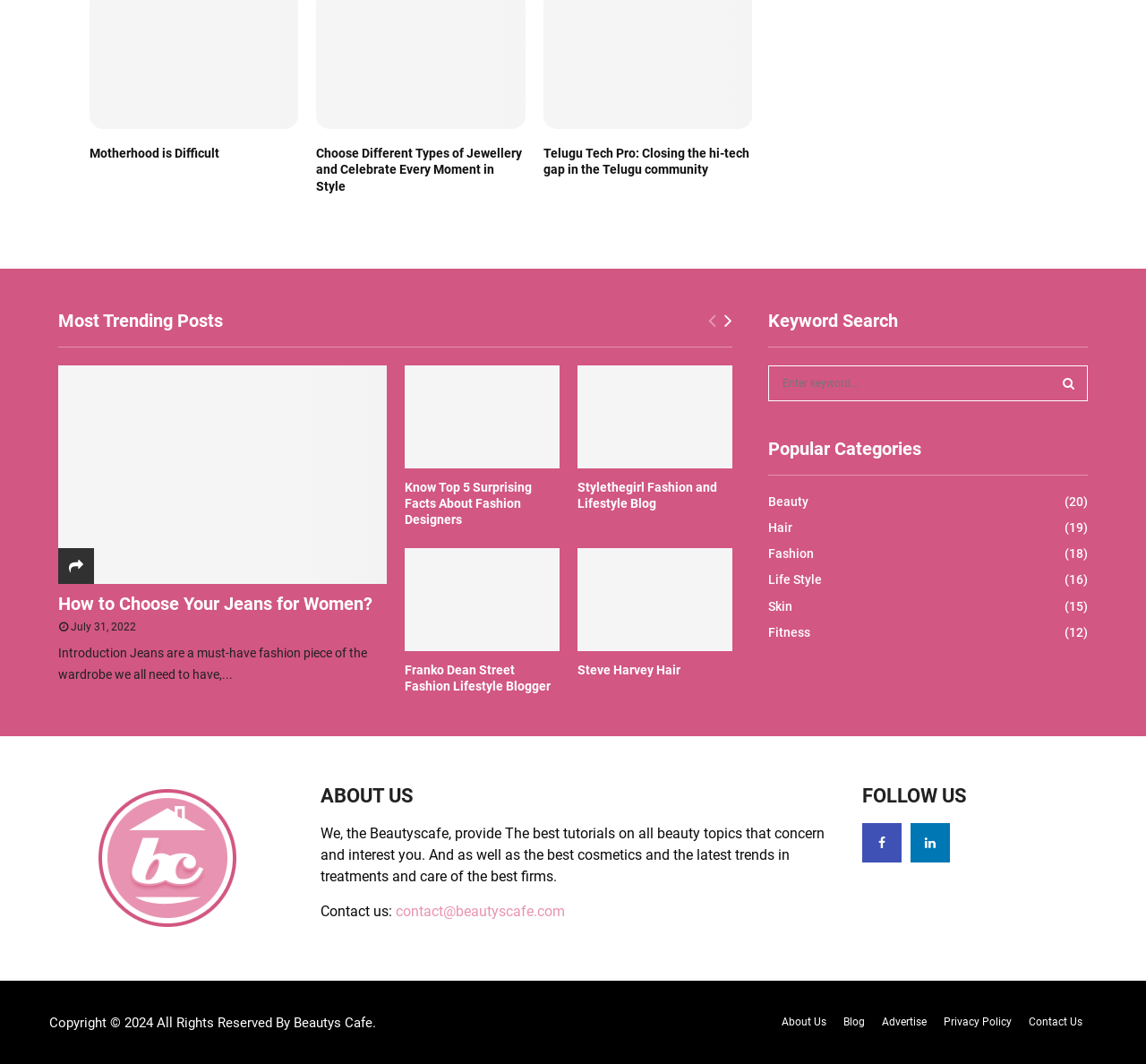Please give the bounding box coordinates of the area that should be clicked to fulfill the following instruction: "View the latest fashion trends". The coordinates should be in the format of four float numbers from 0 to 1, i.e., [left, top, right, bottom].

[0.504, 0.343, 0.639, 0.441]